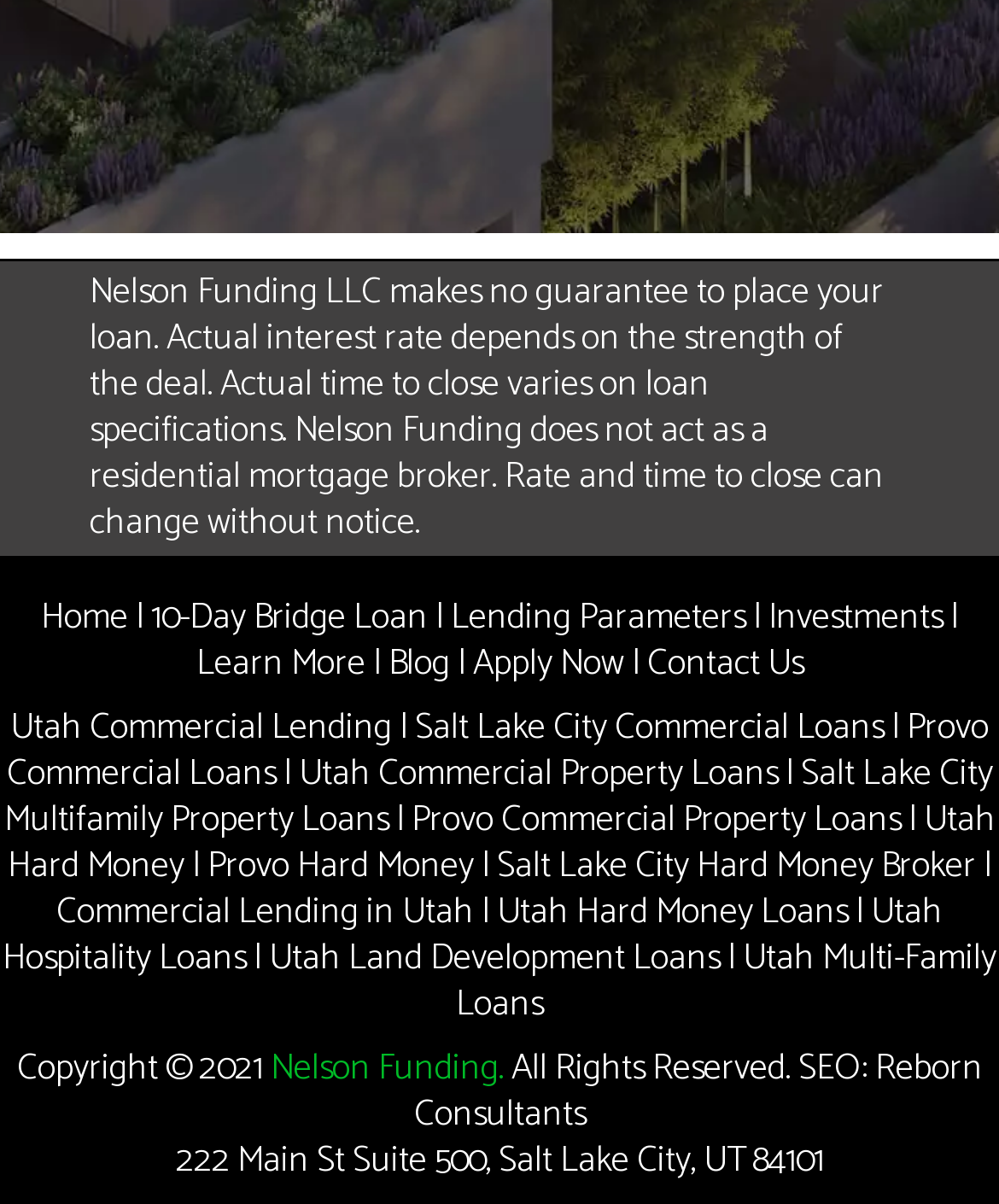Respond concisely with one word or phrase to the following query:
What type of loans does Nelson Funding offer?

Commercial loans